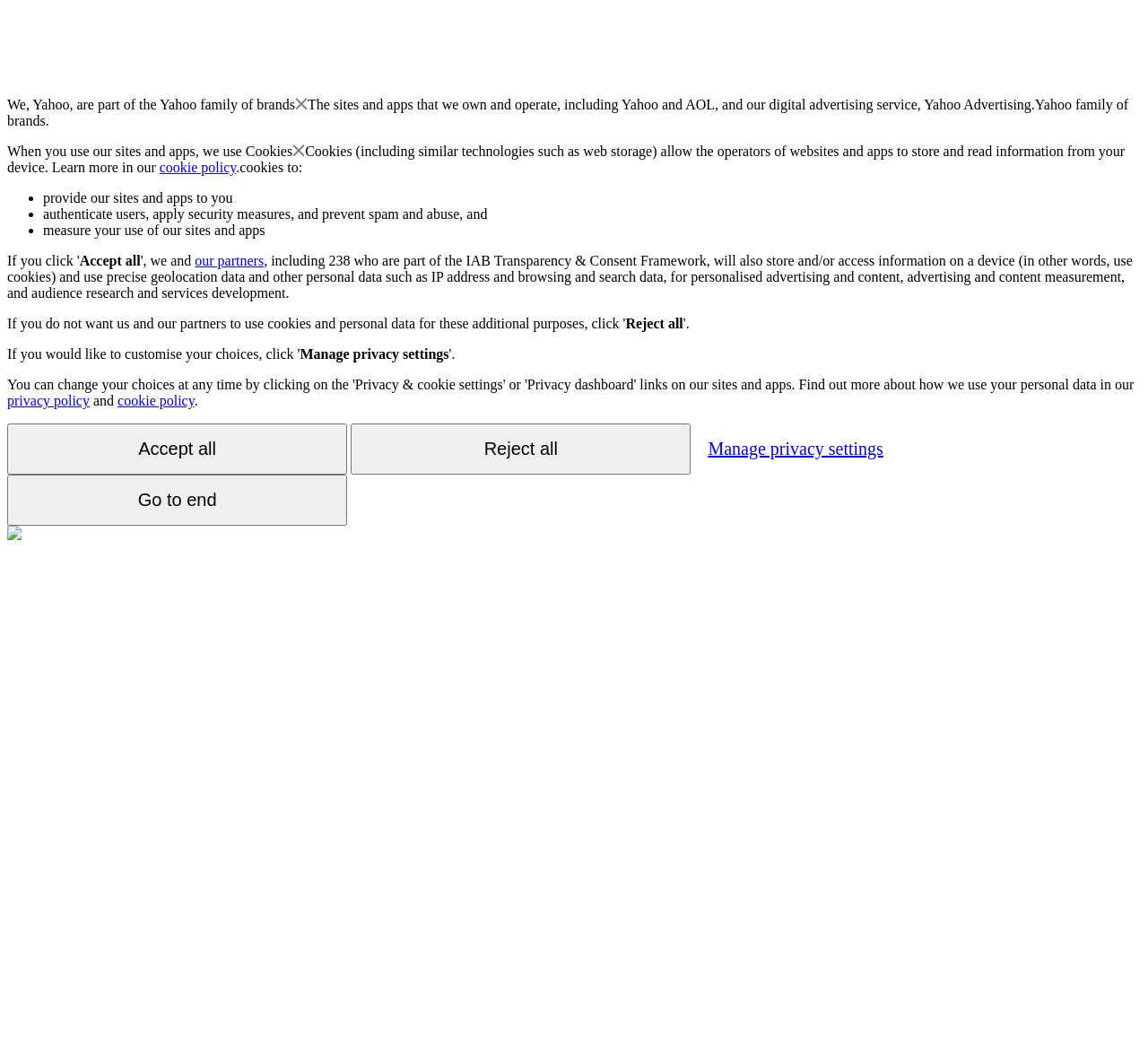Based on the element description, predict the bounding box coordinates (top-left x, top-left y, bottom-right x, bottom-right y) for the UI element in the screenshot: Accept all

[0.006, 0.401, 0.302, 0.449]